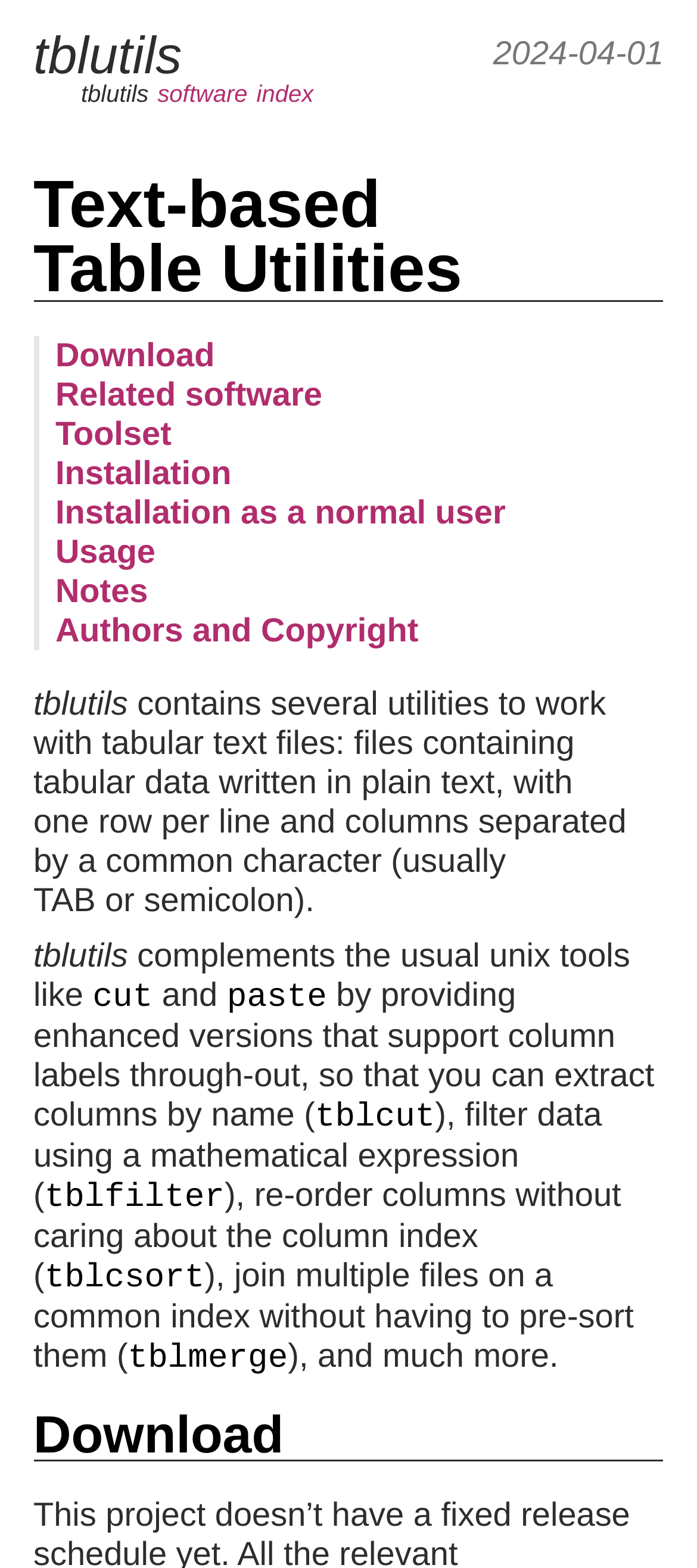Determine the bounding box coordinates for the area you should click to complete the following instruction: "Go to the 'Toolset' section".

[0.079, 0.264, 0.246, 0.288]